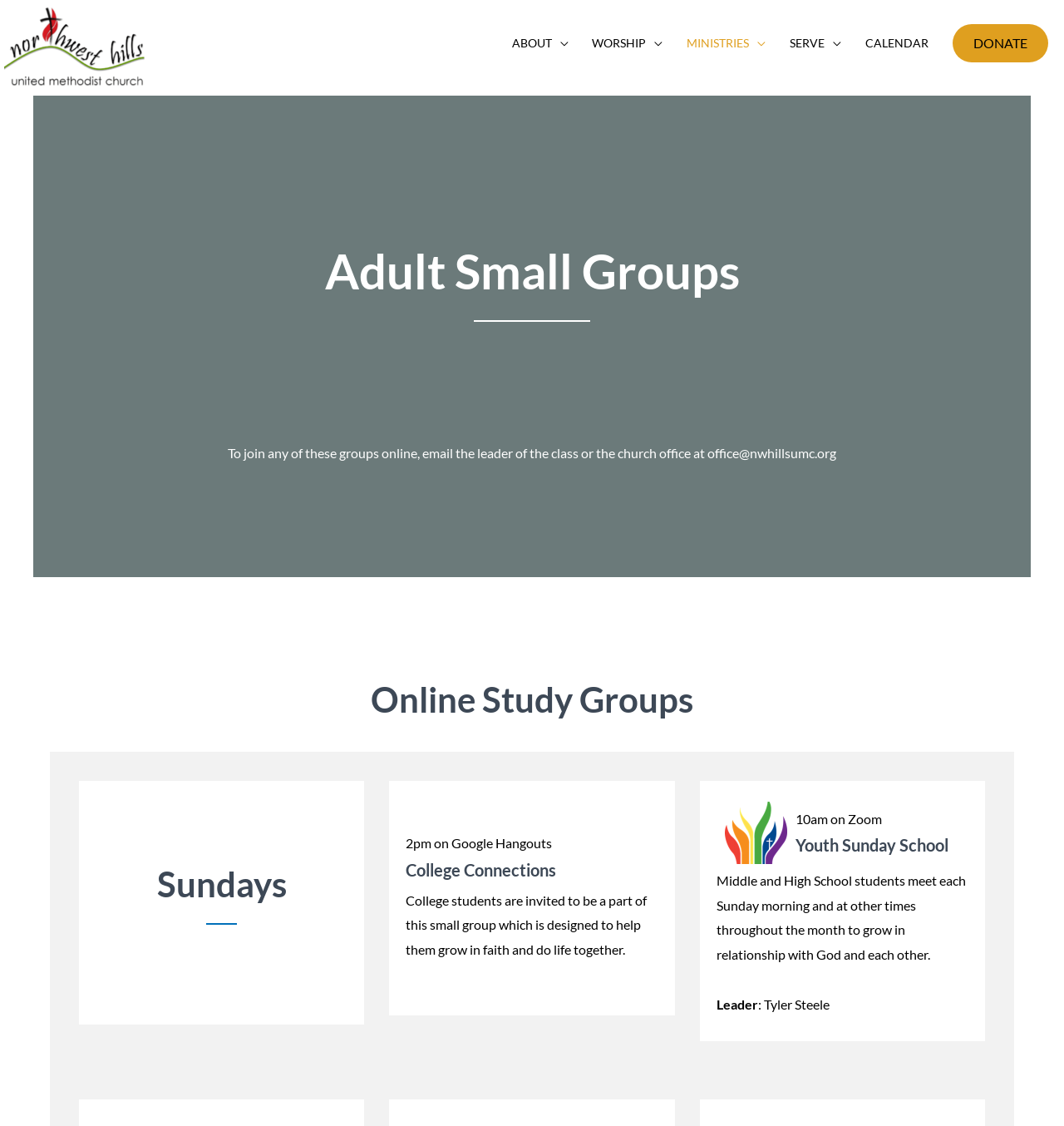Provide the bounding box coordinates of the HTML element this sentence describes: "About".

[0.47, 0.006, 0.545, 0.07]